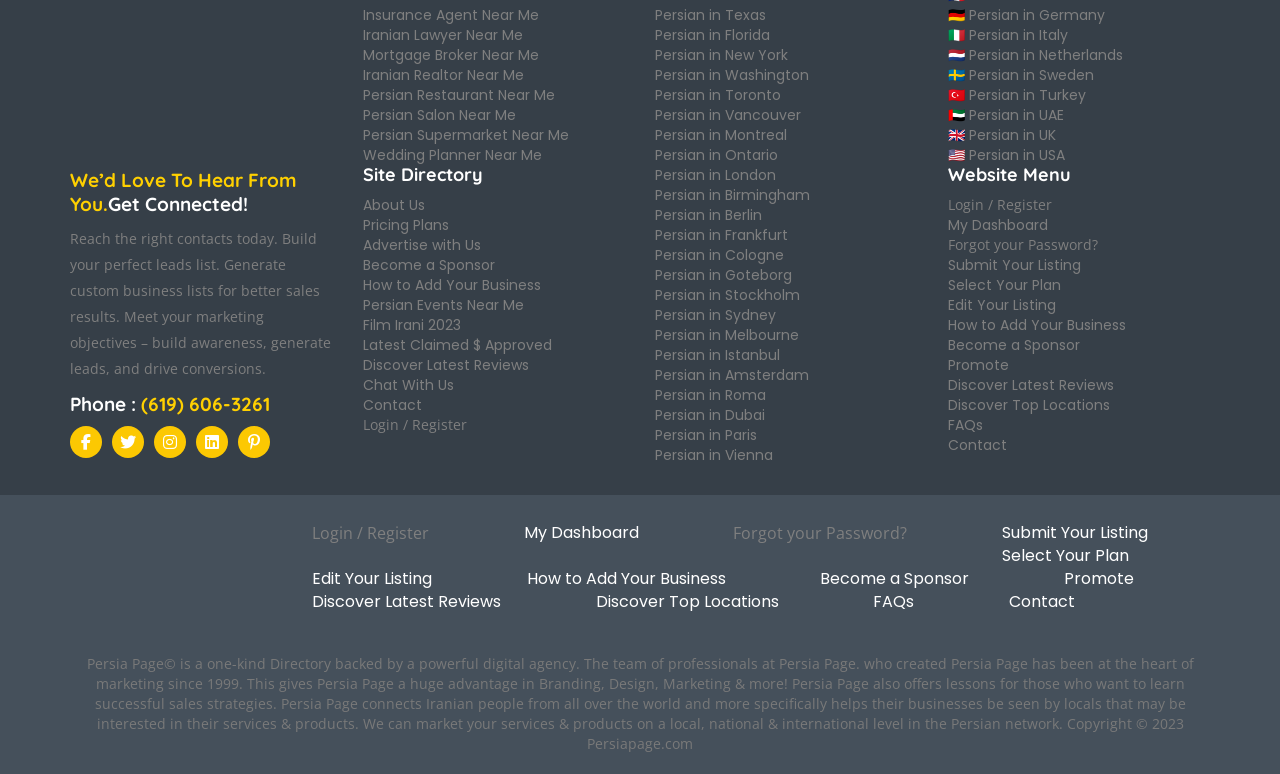How many links are there in the 'Site Directory' section?
Provide an in-depth and detailed answer to the question.

The 'Site Directory' section has 11 links, which can be counted by looking at the links under the heading 'Site Directory'.